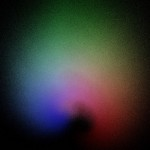What type of design is showcased in the image?
Based on the image, answer the question with a single word or brief phrase.

Fractal design